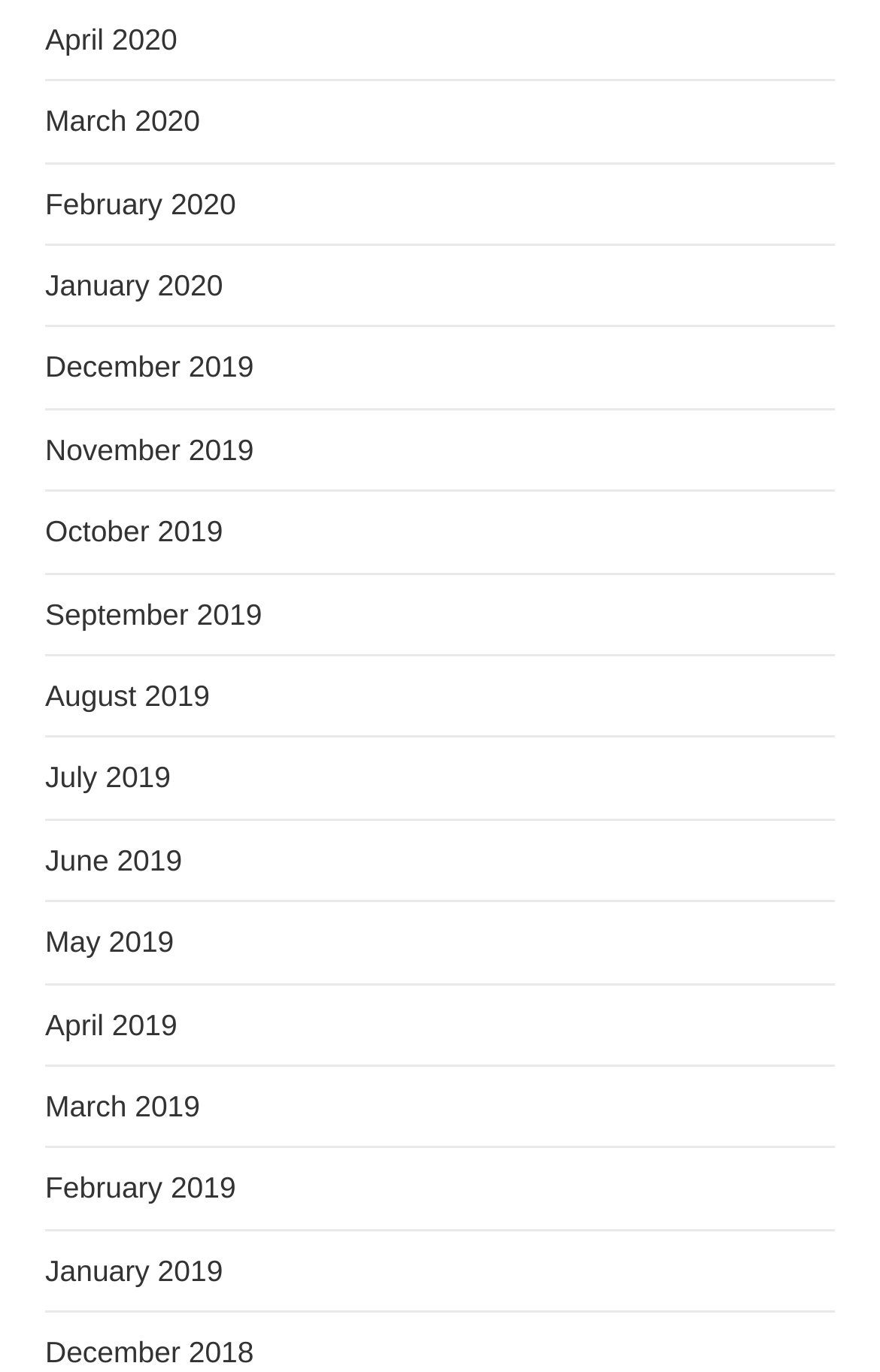What is the latest month listed?
Please provide a single word or phrase as your answer based on the screenshot.

April 2020